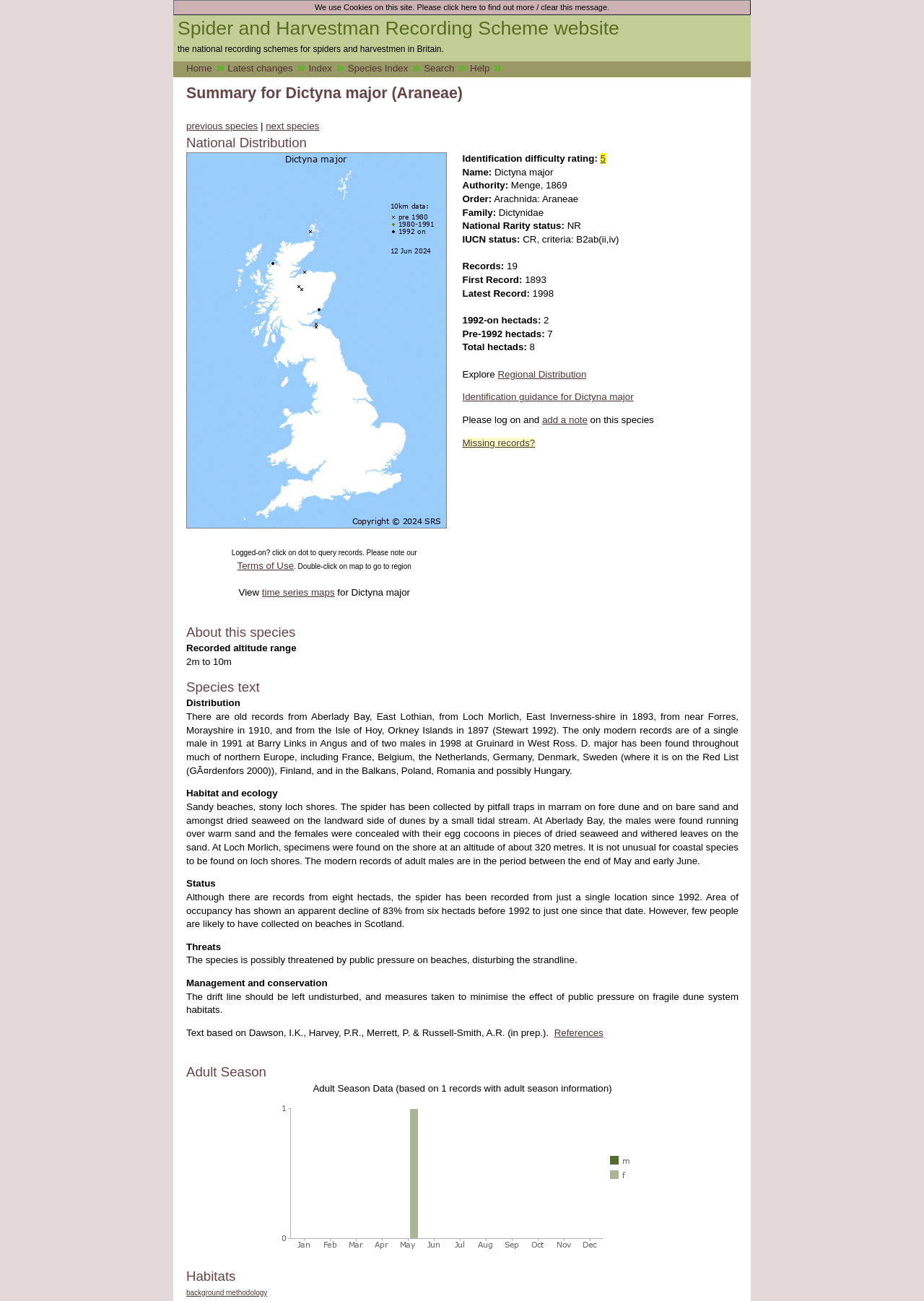Point out the bounding box coordinates of the section to click in order to follow this instruction: "view Regional Distribution".

[0.539, 0.283, 0.635, 0.292]